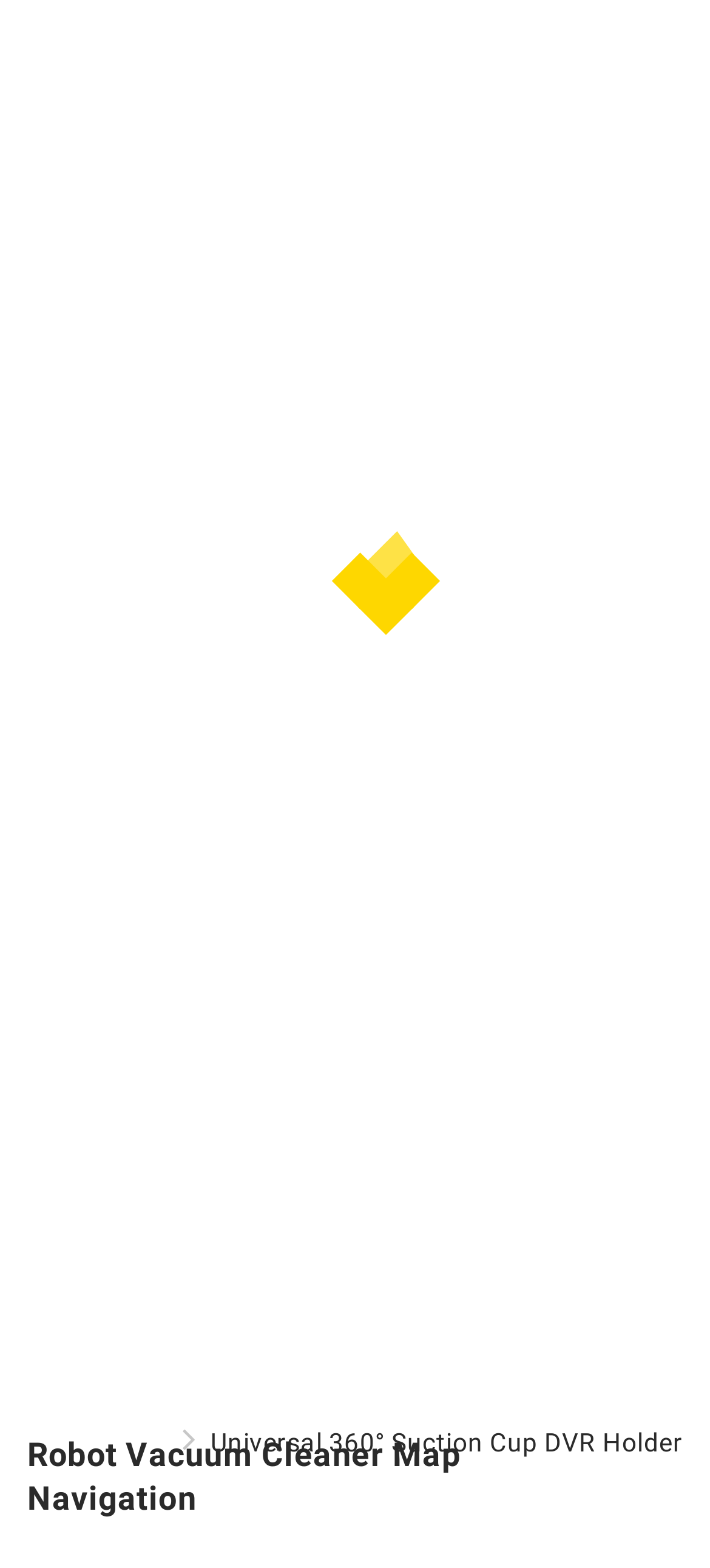Please respond to the question with a concise word or phrase:
What is the name of the company or brand?

PierreGo